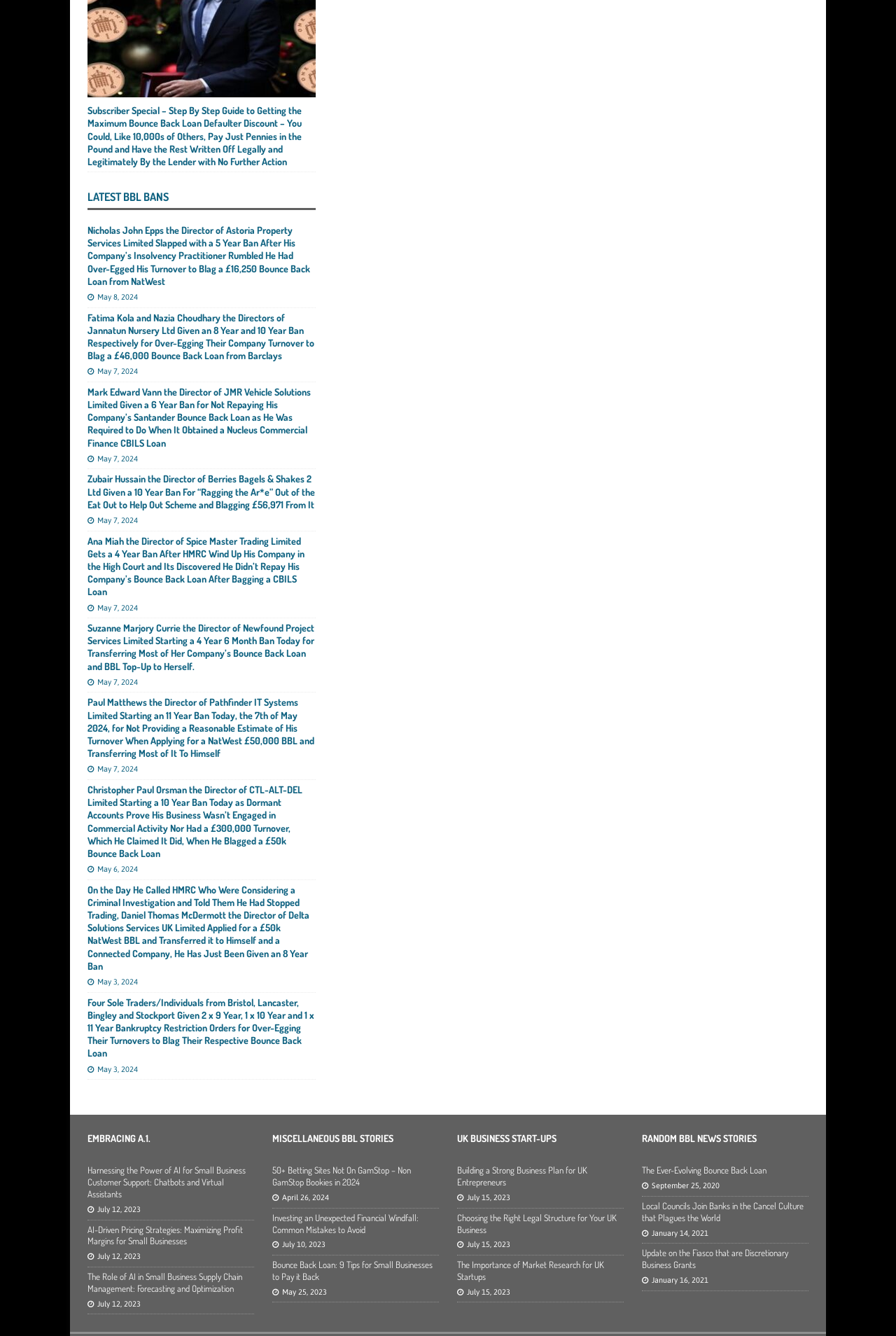How many categories are there on the webpage?
Please use the image to deliver a detailed and complete answer.

I counted the number of categories by looking at the heading elements with the texts 'LATEST BBL BANS', 'EMBRACING A.1.', 'MISCELLANEOUS BBL STORIES', 'UK BUSINESS START-UPS', and 'RANDOM BBL NEWS STORIES'.